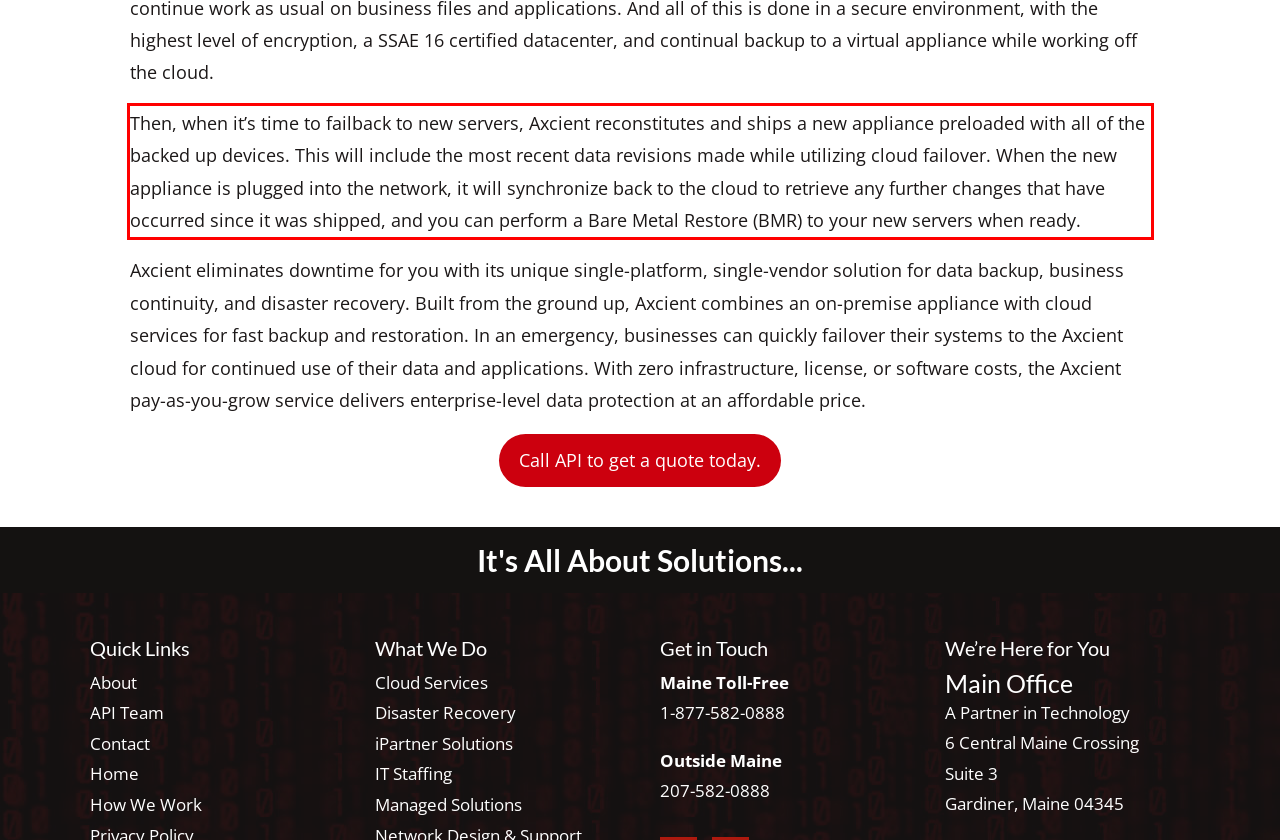Please analyze the provided webpage screenshot and perform OCR to extract the text content from the red rectangle bounding box.

Then, when it’s time to failback to new servers, Axcient reconstitutes and ships a new appliance preloaded with all of the backed up devices. This will include the most recent data revisions made while utilizing cloud failover. When the new appliance is plugged into the network, it will synchronize back to the cloud to retrieve any further changes that have occurred since it was shipped, and you can perform a Bare Metal Restore (BMR) to your new servers when ready.